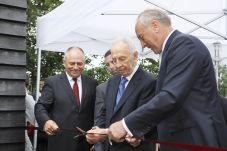What is the purpose of the ribbon-cutting ceremony?
Please give a detailed and thorough answer to the question, covering all relevant points.

The caption describes the scene as a ceremonial cutting of the ribbon, symbolizing the opening of a memorial, which suggests that the purpose of the ceremony is to officially open a memorial dedicated to Holocaust victims.